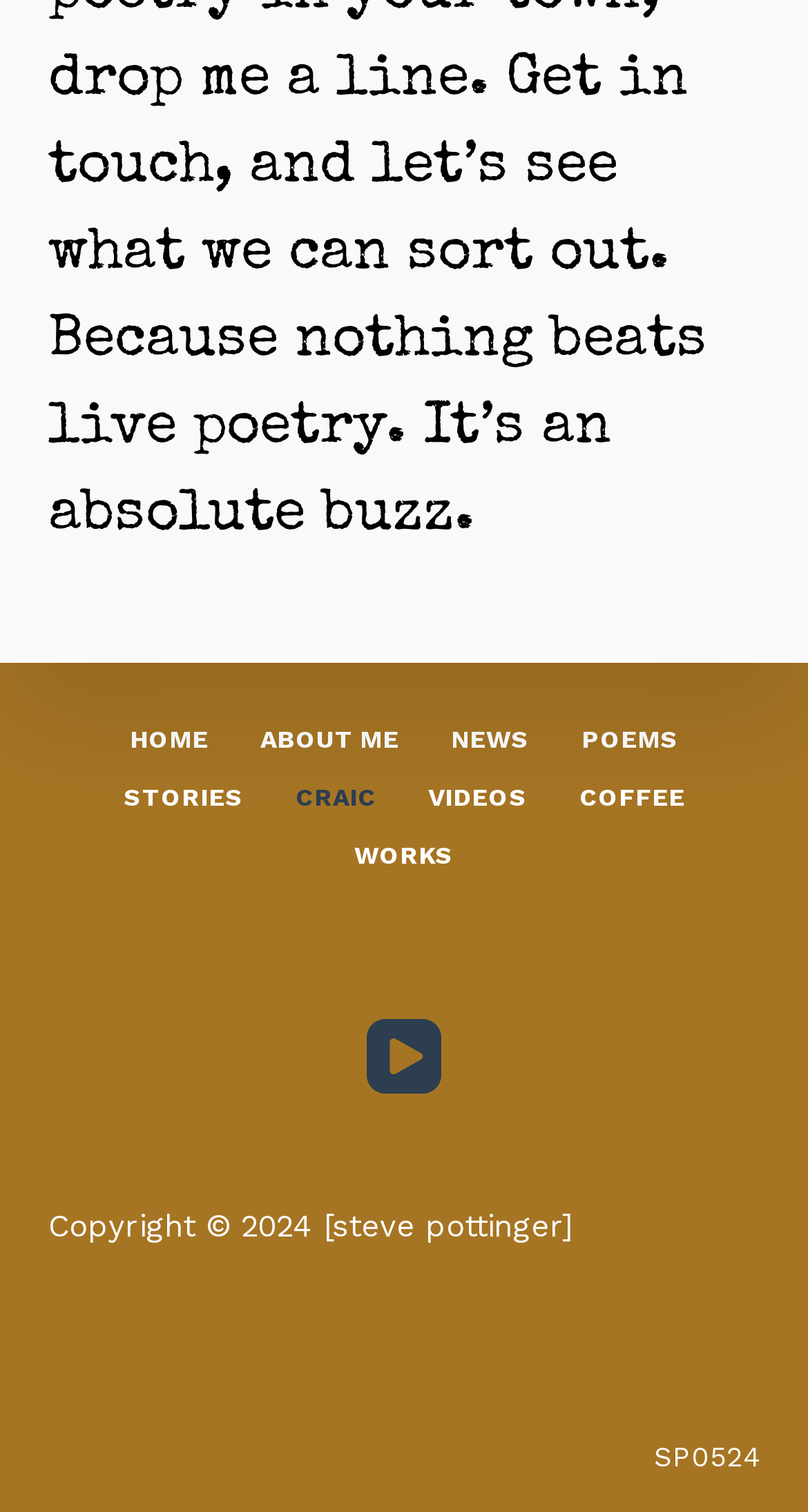Please examine the image and provide a detailed answer to the question: What is the copyright year mentioned on the webpage?

The copyright information is provided by the 'StaticText' element with the text 'Copyright © 2024 [steve pottinger]', indicating that the copyright year is 2024.